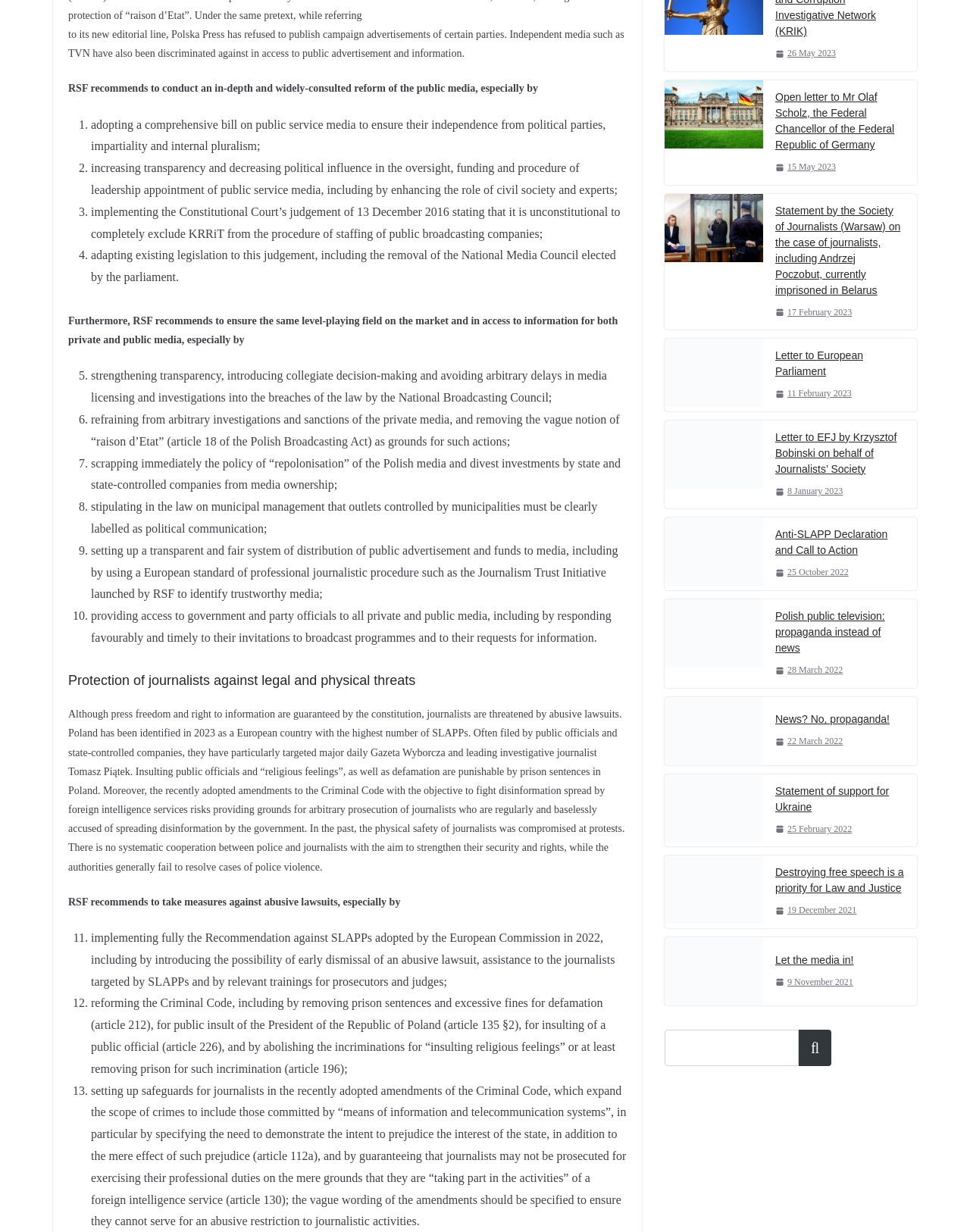Provide a brief response to the question below using a single word or phrase: 
How many links are there?

13